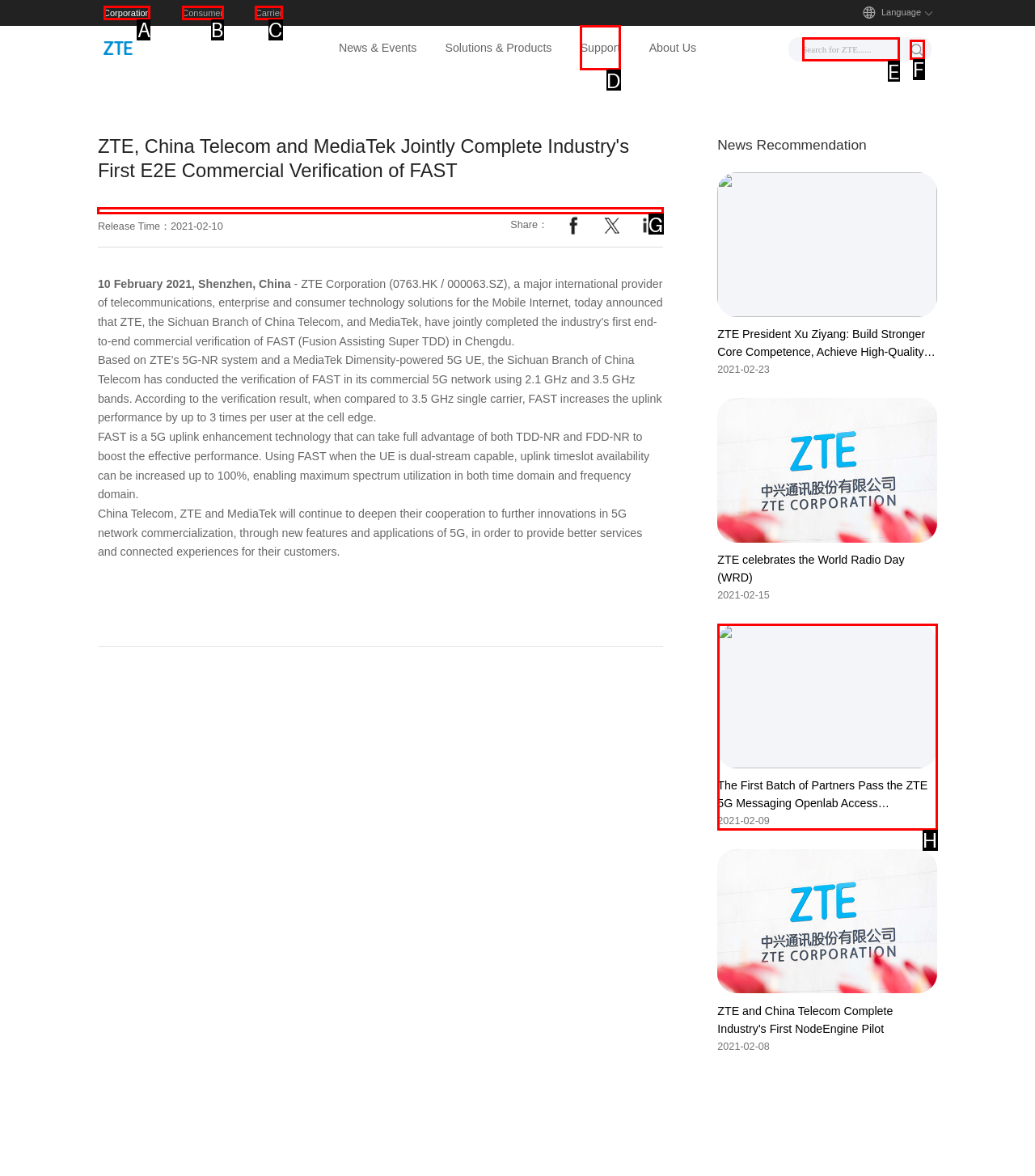Tell me which one HTML element I should click to complete the following task: Search for ZTE Answer with the option's letter from the given choices directly.

E